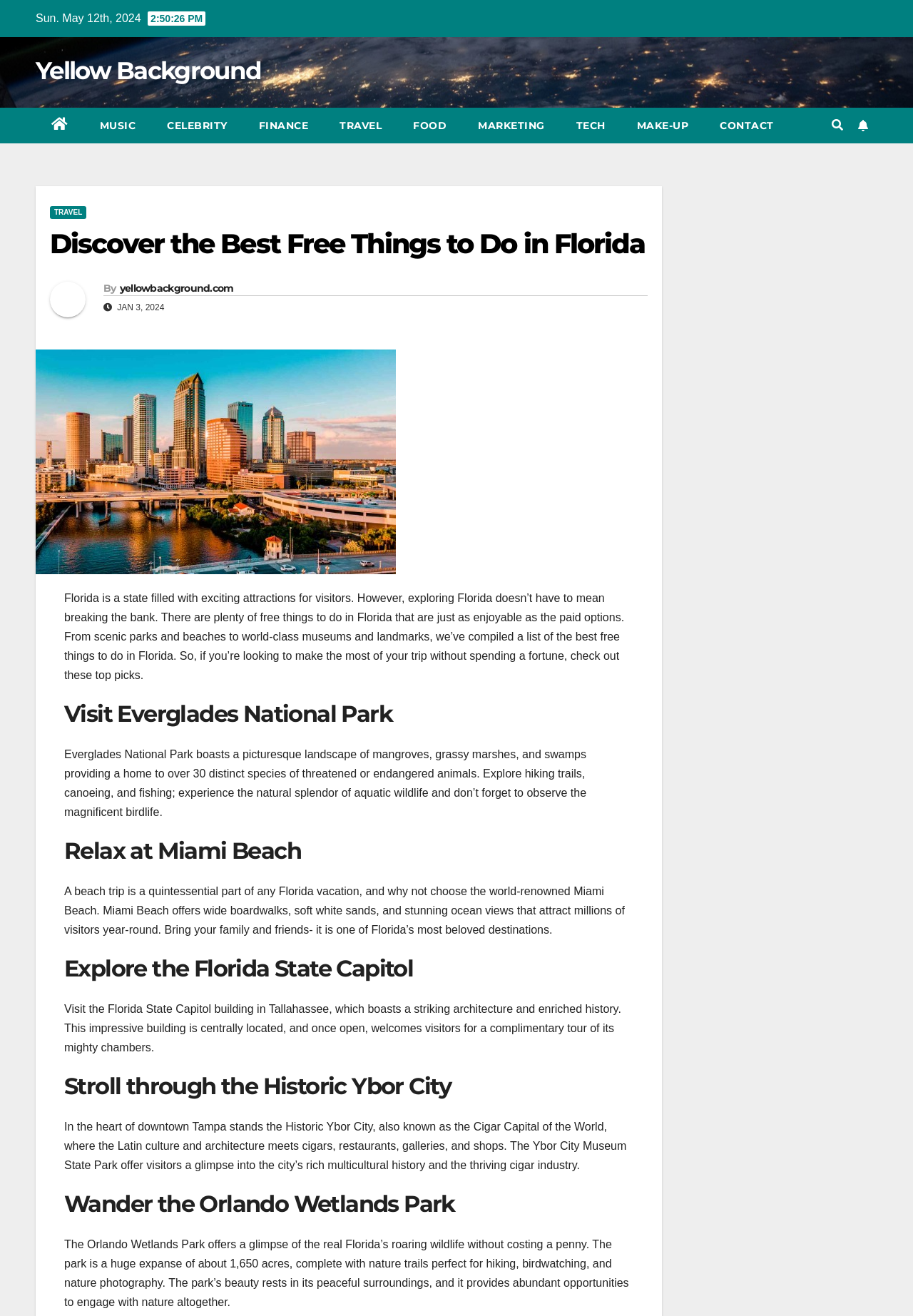Identify the coordinates of the bounding box for the element described below: "parent_node: Byyellowbackground.com". Return the coordinates as four float numbers between 0 and 1: [left, top, right, bottom].

[0.055, 0.214, 0.113, 0.25]